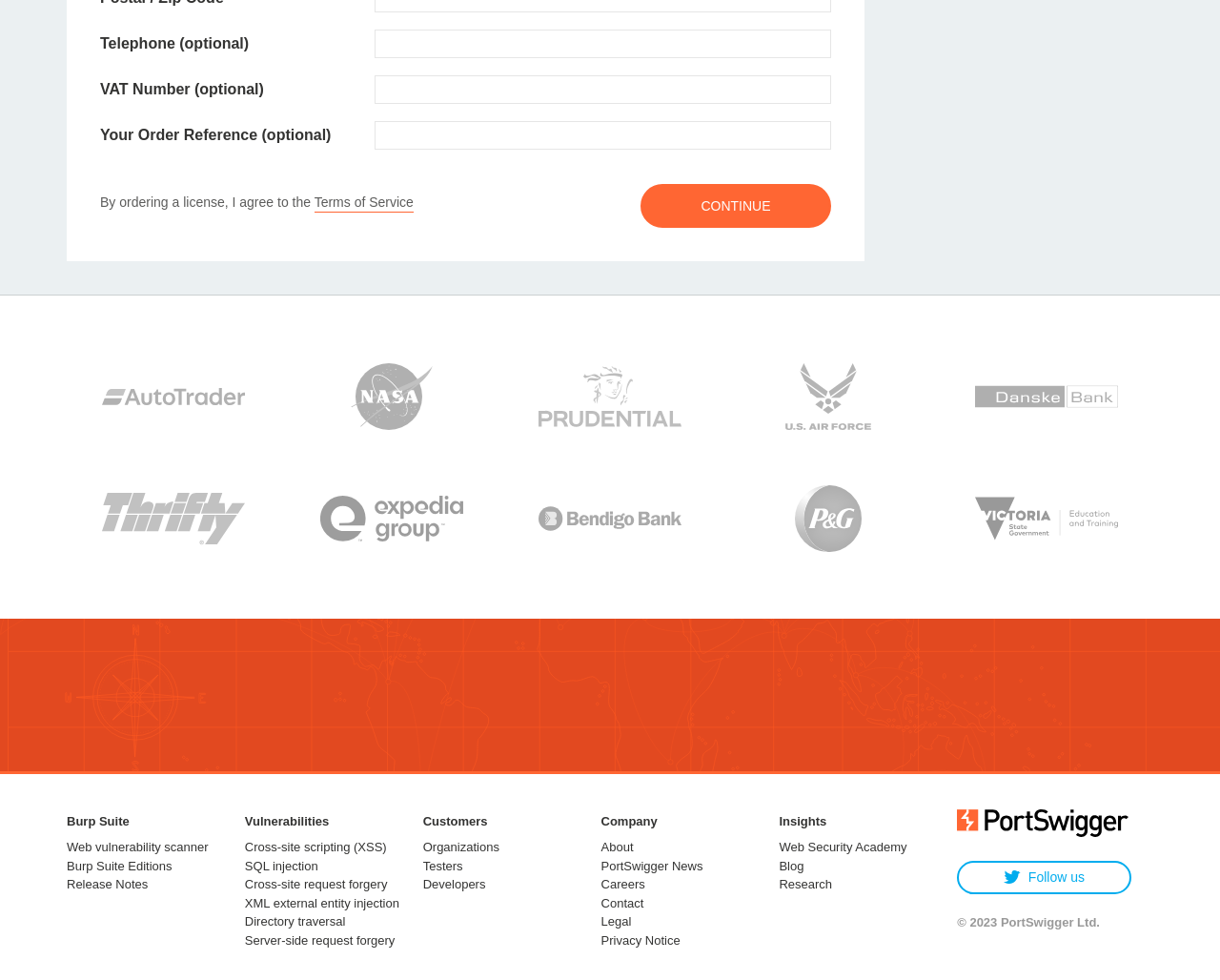Please indicate the bounding box coordinates of the element's region to be clicked to achieve the instruction: "Check Cross-site scripting (XSS) vulnerabilities". Provide the coordinates as four float numbers between 0 and 1, i.e., [left, top, right, bottom].

[0.201, 0.855, 0.343, 0.874]